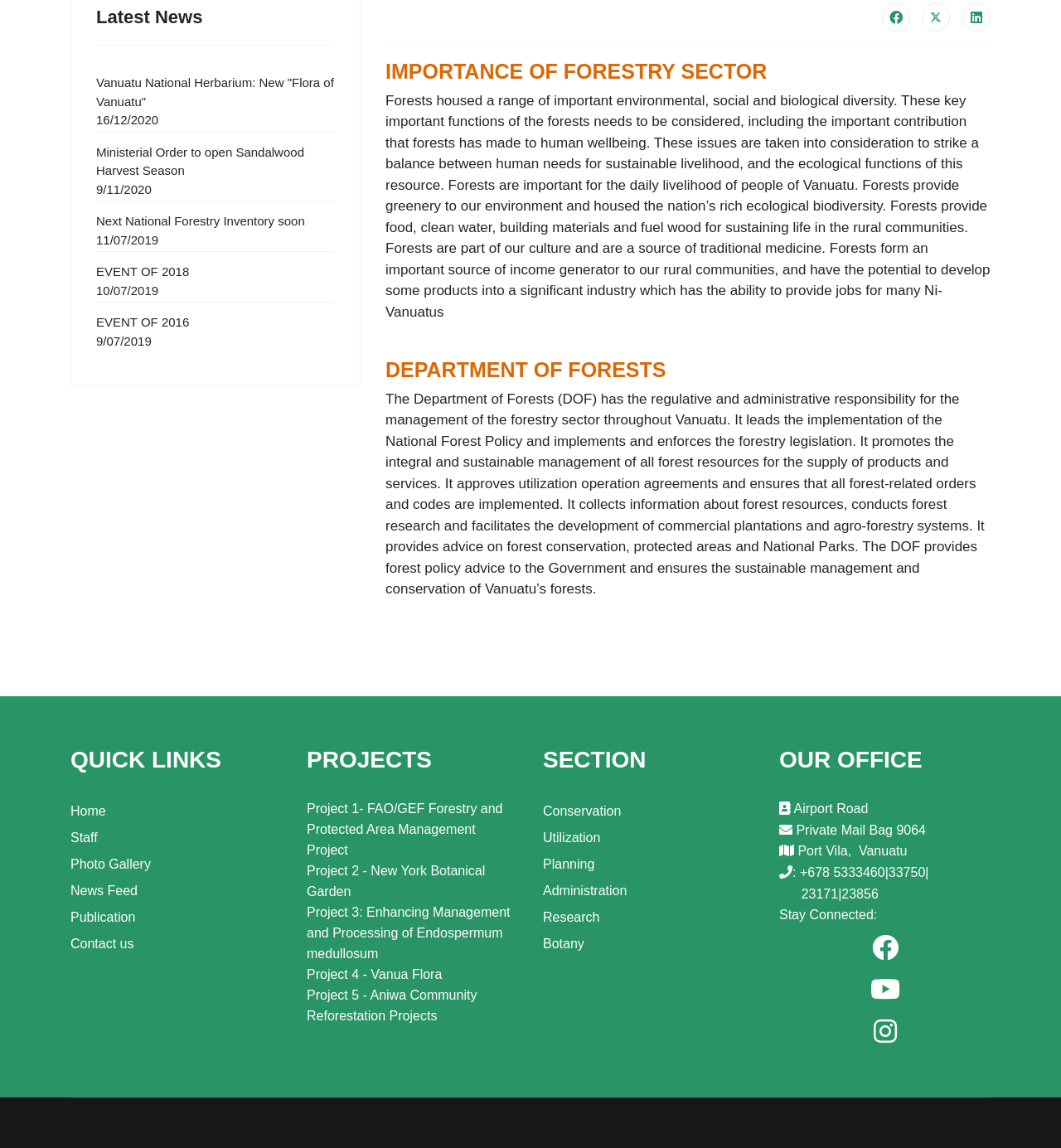Extract the bounding box coordinates for the HTML element that matches this description: ": +678 5333460|33750| 23171|23856". The coordinates should be four float numbers between 0 and 1, i.e., [left, top, right, bottom].

[0.734, 0.754, 0.875, 0.785]